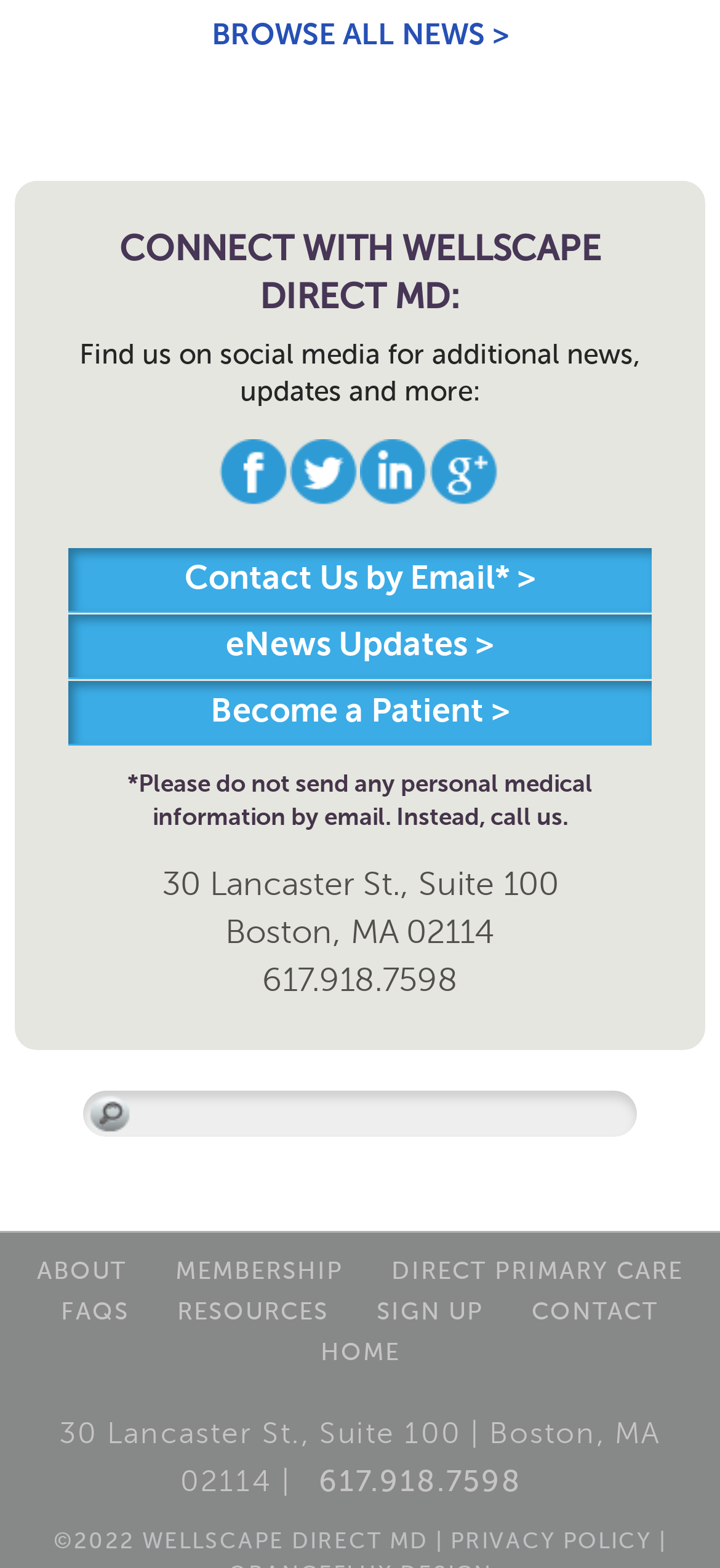Locate the bounding box coordinates of the item that should be clicked to fulfill the instruction: "read disclaimer".

None